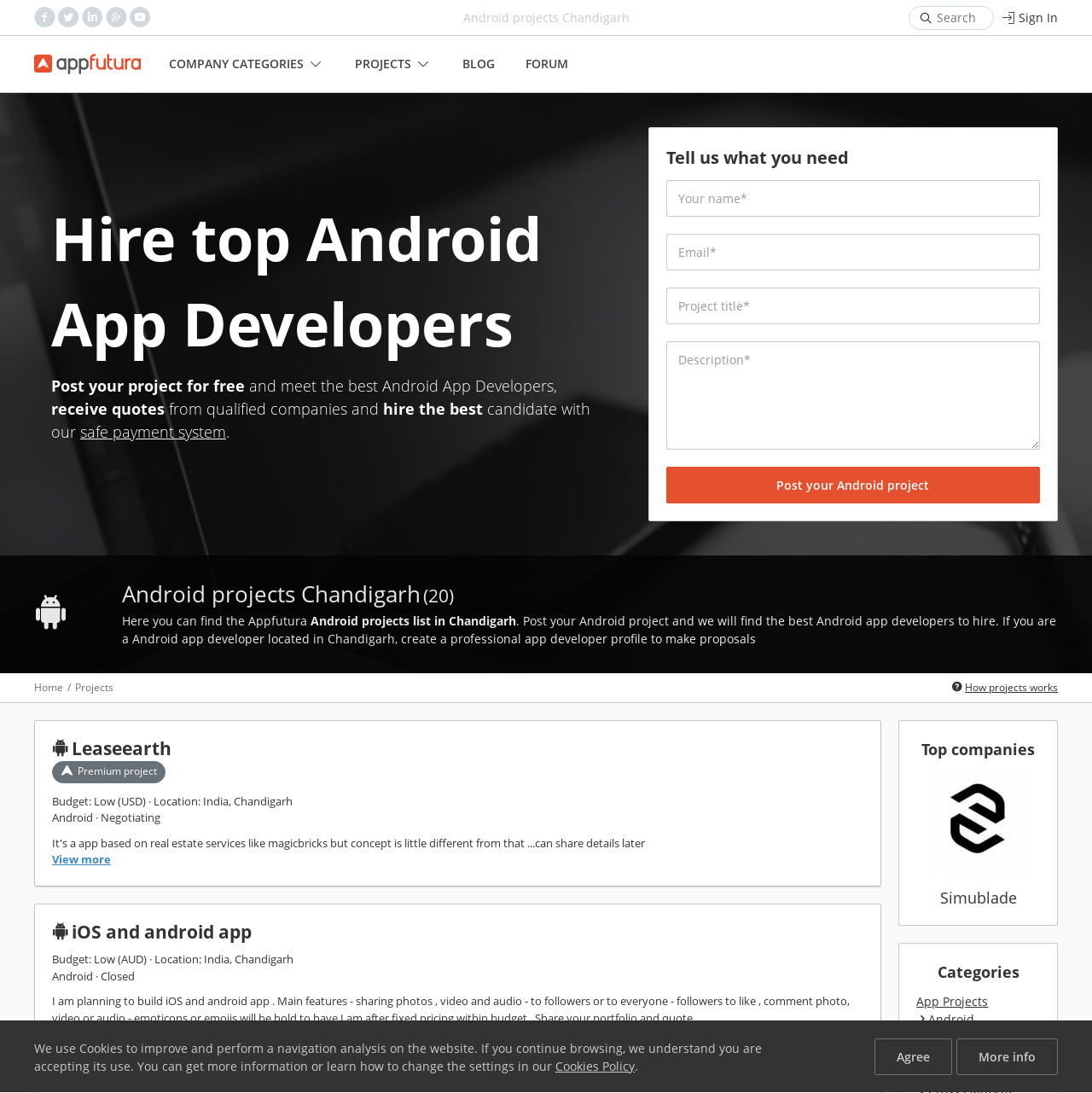Find the bounding box coordinates of the element to click in order to complete this instruction: "View more of the Leaseearth project". The bounding box coordinates must be four float numbers between 0 and 1, denoted as [left, top, right, bottom].

[0.048, 0.779, 0.102, 0.793]